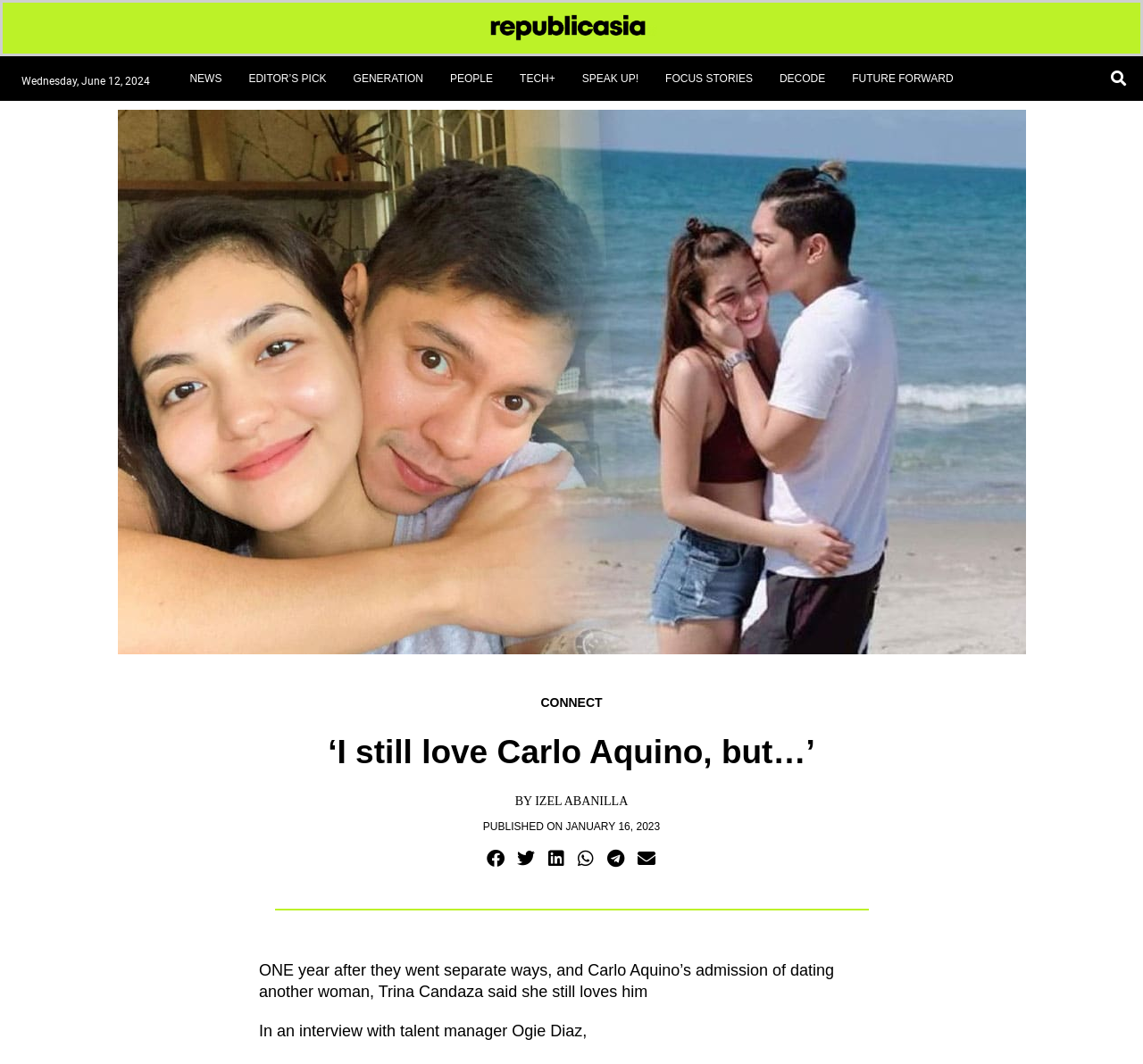Please provide a brief answer to the question using only one word or phrase: 
What is the category of the news article?

GENERATION